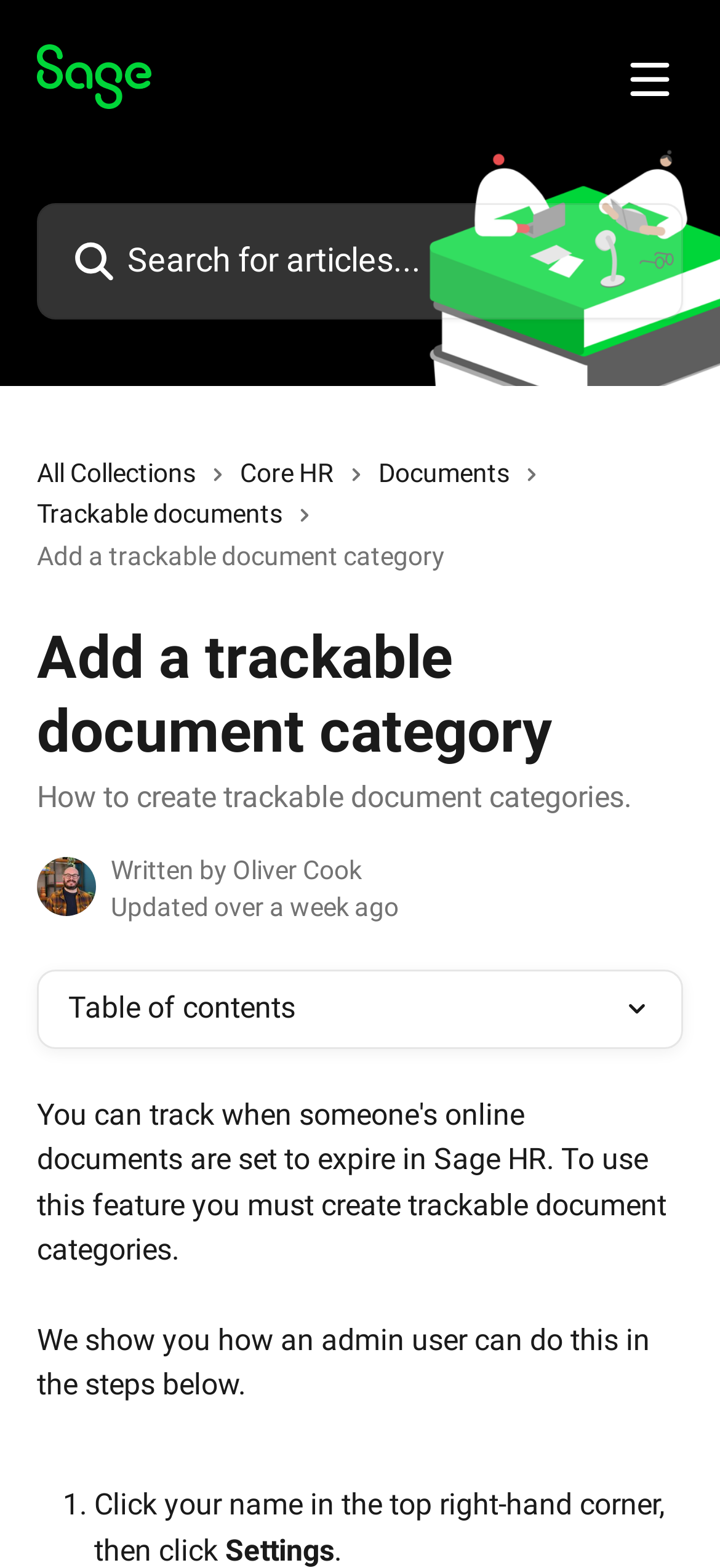Articulate a complete and detailed caption of the webpage elements.

The webpage is about creating trackable document categories, as indicated by the title "Add a trackable document category | Sage HR Knowledge Base". 

At the top of the page, there is a header section that spans the entire width. It contains a link to the "Sage HR Knowledge Base" on the left, accompanied by an image of the same name. On the right side of the header, there is a button labeled "Open menu" with an image, and a search box with a placeholder text "Search for articles...". 

Below the header, there are four links arranged horizontally, labeled "All Collections", "Core HR", "Documents", and "Trackable documents", each accompanied by an image. 

The main content of the page starts with a heading "Add a trackable document category" followed by a brief introduction "How to create trackable document categories." written by Oliver Cook, with an image of his avatar. The article was updated over a week ago. 

The content is divided into sections, with a "Table of contents" label on the left side, accompanied by an image. The main text starts with a brief introduction, followed by a step-by-step guide. The steps are numbered, with the first step being "Click your name in the top right-hand corner, then click Settings".